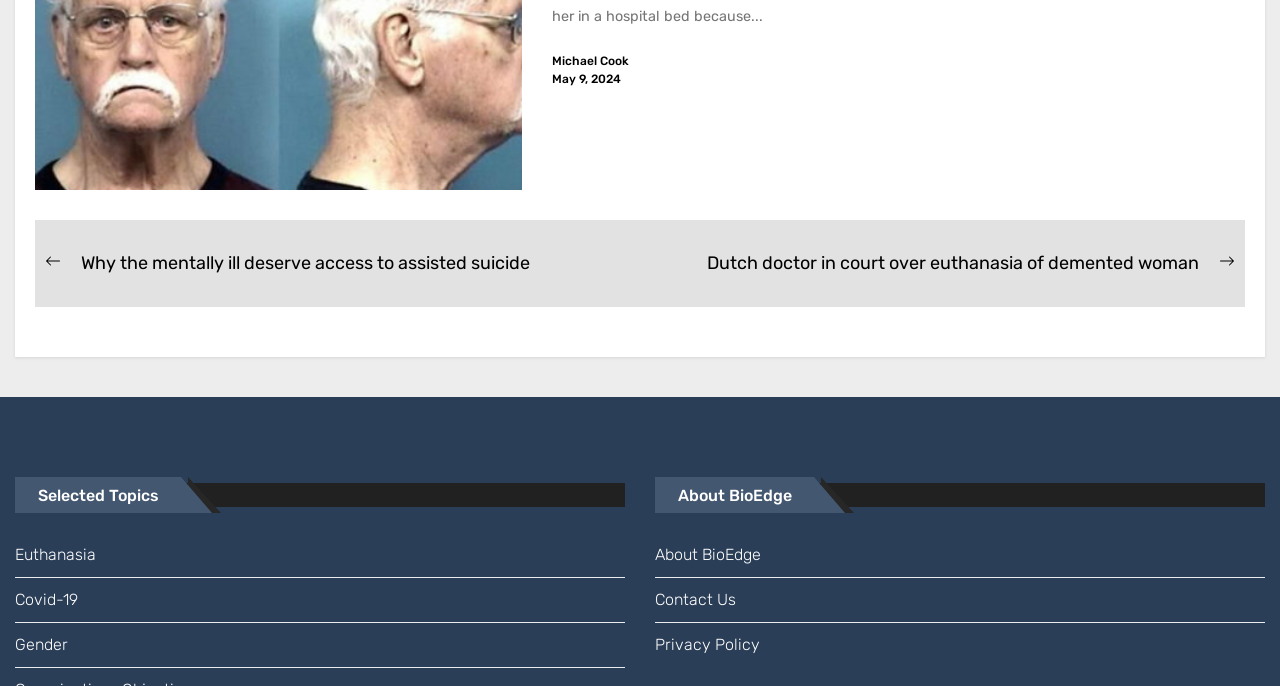What are the topics listed under 'Selected Topics'?
Answer the question based on the image using a single word or a brief phrase.

Euthanasia, Covid-19, Gender